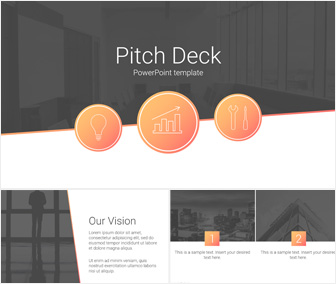Describe every aspect of the image in depth.

The image showcases a professional PowerPoint template designed for creating pitch decks. It prominently features the title "Pitch Deck" along with the subtitle "PowerPoint template" at the top. Below the title, there are three circular icons representing key concepts: an idea light bulb, a growth chart, and a tools icon, symbolizing creativity, analysis, and implementation. 

The template’s layout is sleek and modern, utilizing a color palette of oranges and grays that enhances its visual appeal. At the bottom, there's a section labeled "Our Vision," accompanied by placeholder text indicating where users can input personalized content. The overall presentation is structured to provide a visually engaging and organized format for conveying business concepts to potential investors and partners. This template includes 28 pre-designed slides, ensuring that users have all the components necessary to effectively communicate their business ideas.